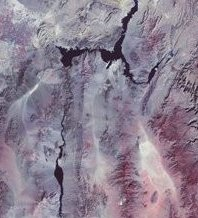Based on what you see in the screenshot, provide a thorough answer to this question: What is the terrain characterized by?

The caption states that 'The terrain features deep cracks and fissures, suggesting geological formations or erosion processes.' This implies that the terrain in the image is characterized by deep cracks and fissures, which are indicative of geological formations or erosion processes.